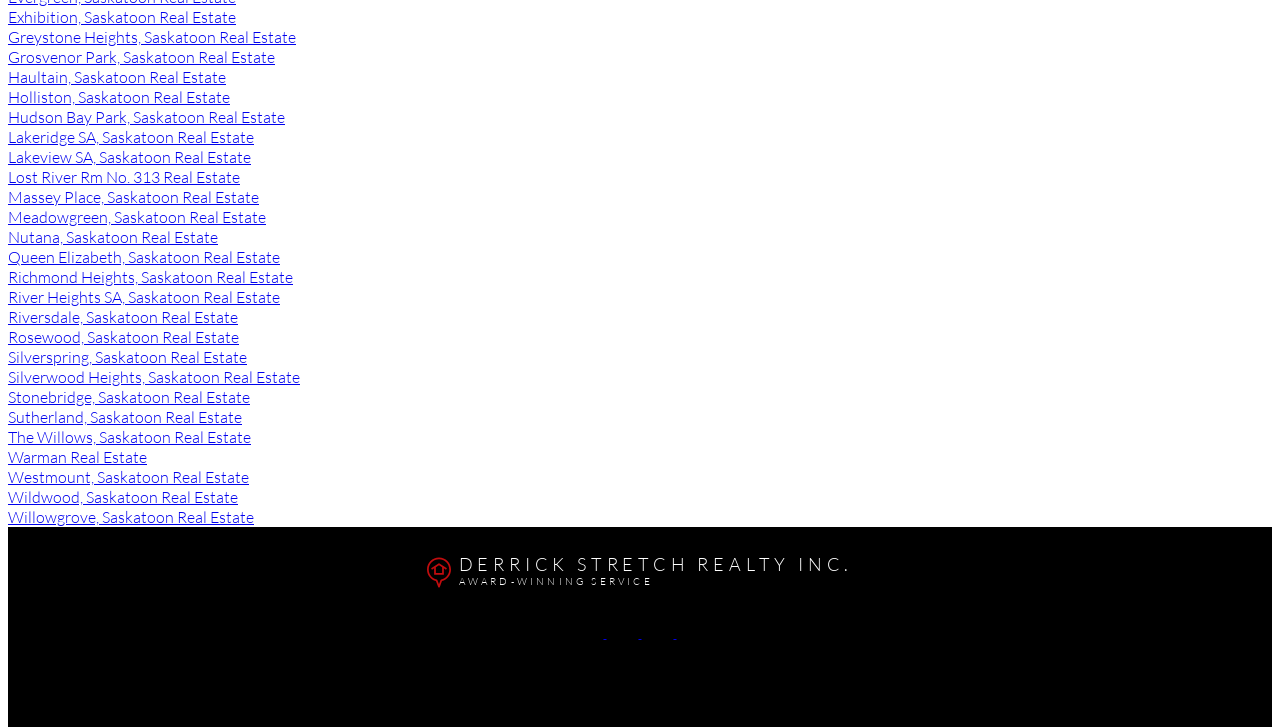Please specify the bounding box coordinates in the format (top-left x, top-left y, bottom-right x, bottom-right y), with all values as floating point numbers between 0 and 1. Identify the bounding box of the UI element described by: Warman Real Estate

[0.006, 0.615, 0.115, 0.642]